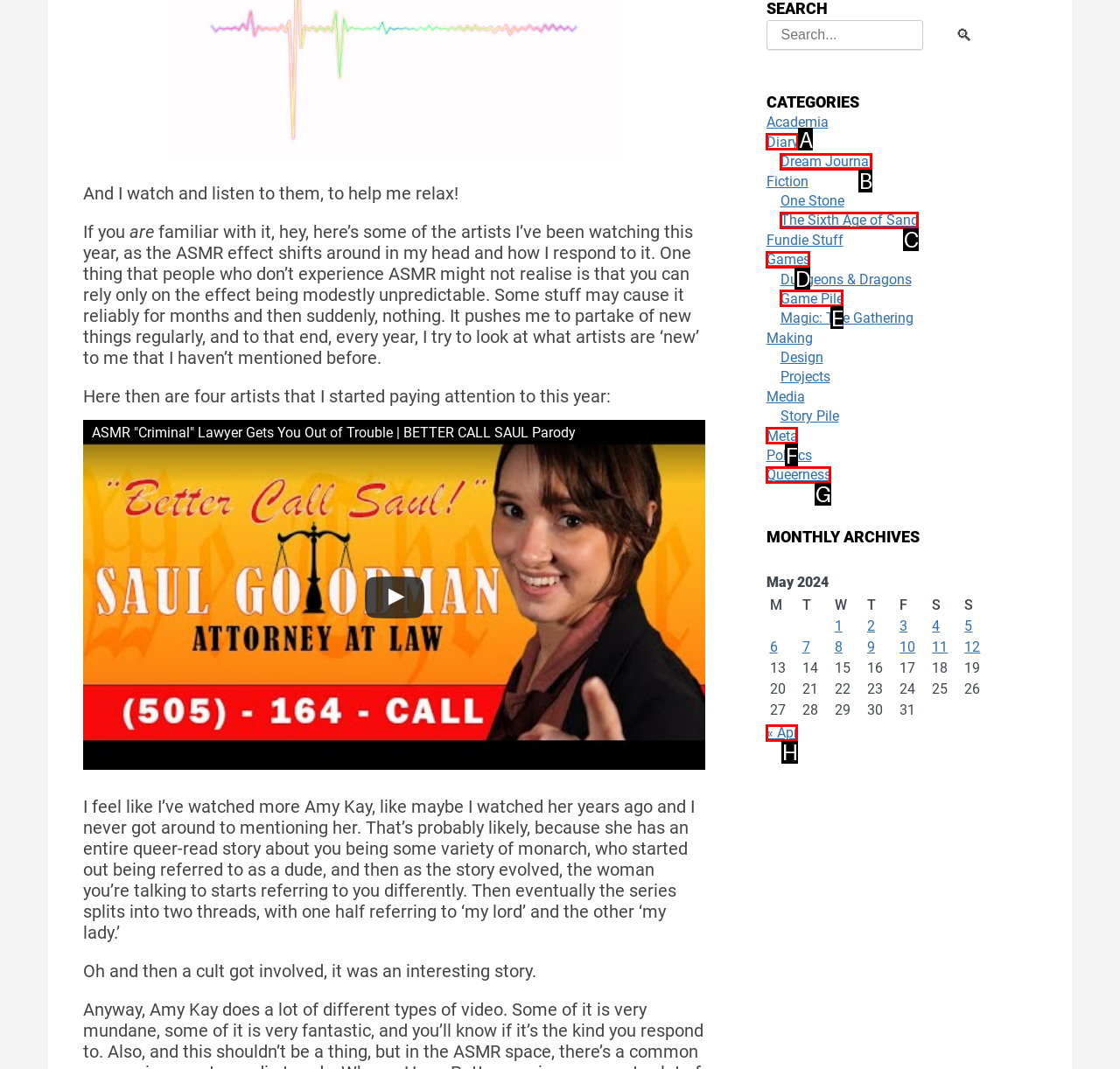Choose the option that matches the following description: Meta
Reply with the letter of the selected option directly.

F